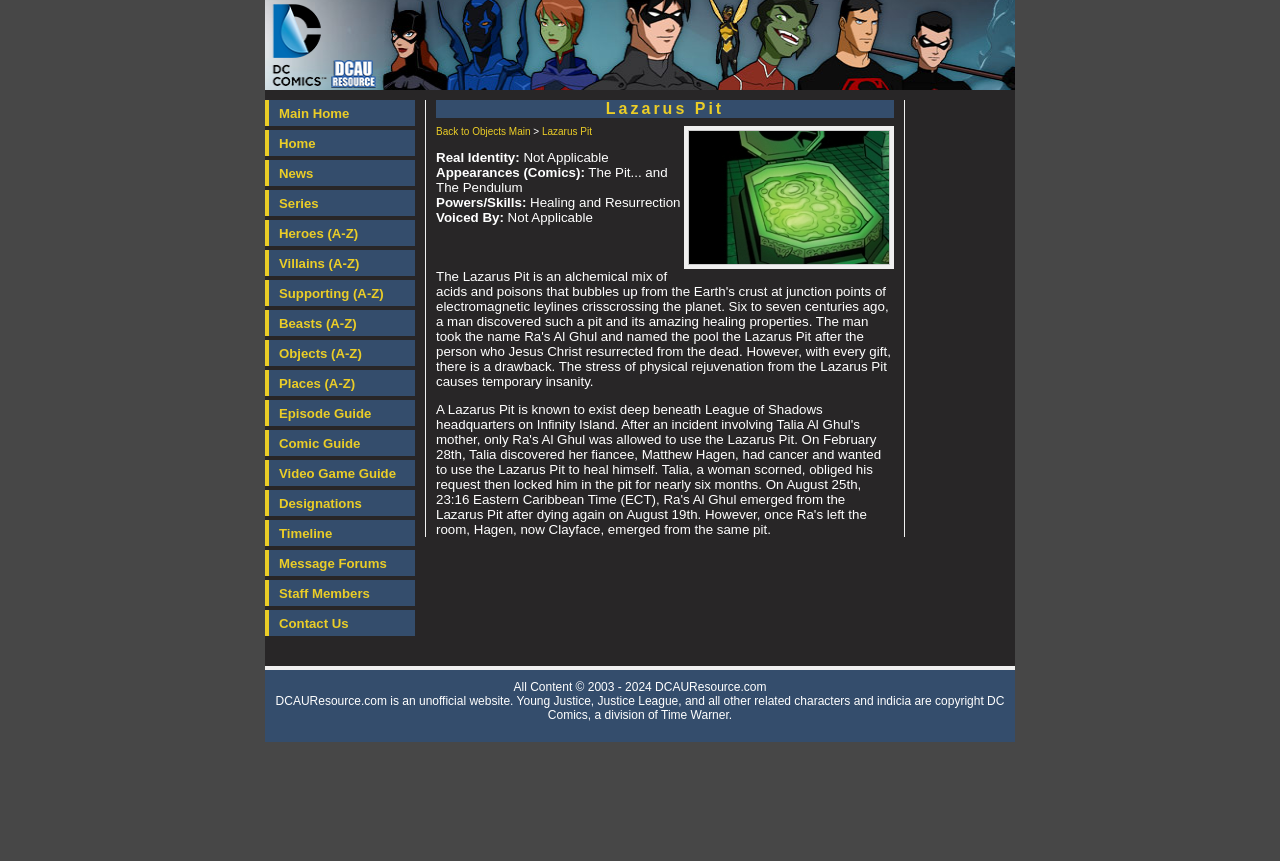What is the relation of the website to DC Comics?
Please answer the question as detailed as possible.

I determined the answer by looking at the StaticText element 'DCAUResource.com is an unofficial website...' at the bottom of the webpage, which indicates the relation of the website to DC Comics.